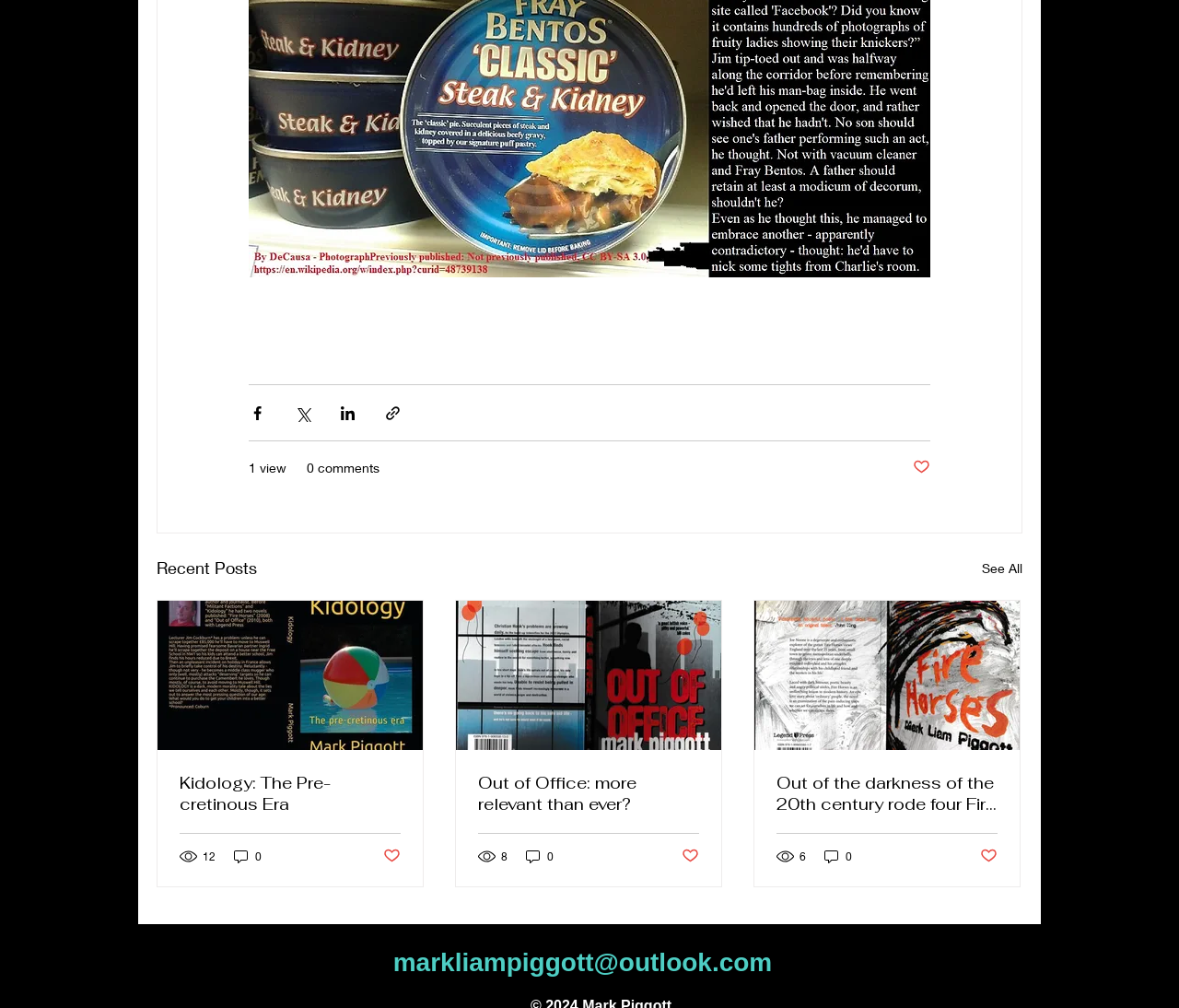Determine the bounding box coordinates of the clickable element necessary to fulfill the instruction: "Read the post 'Philip Austin Brooks Leads Wildcats to Down DBU'". Provide the coordinates as four float numbers within the 0 to 1 range, i.e., [left, top, right, bottom].

None